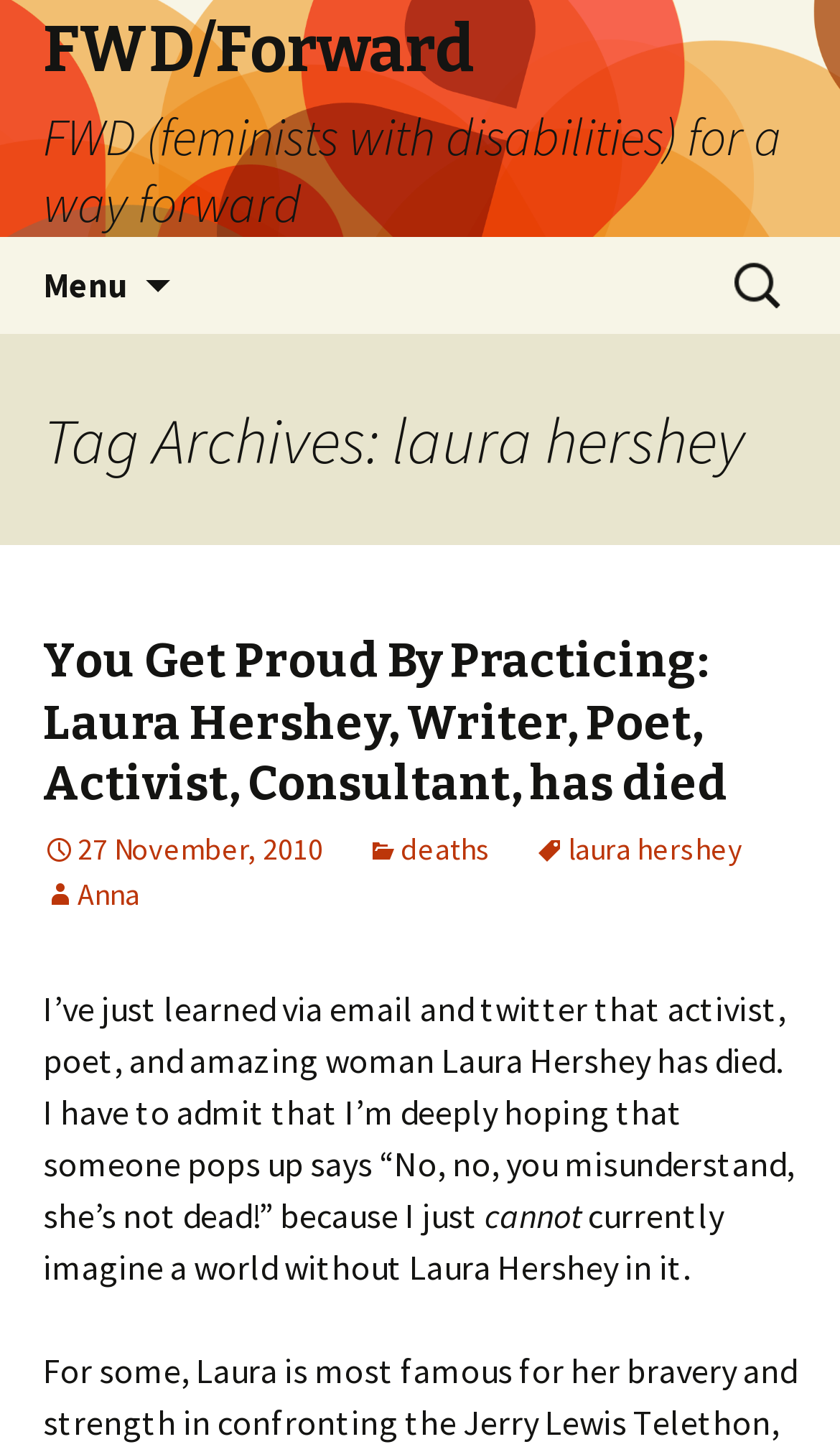What is the name of the writer who has died?
Please interpret the details in the image and answer the question thoroughly.

I determined the answer by looking at the heading 'You Get Proud By Practicing: Laura Hershey, Writer, Poet, Activist, Consultant, has died' which indicates that Laura Hershey is the person who has passed away.